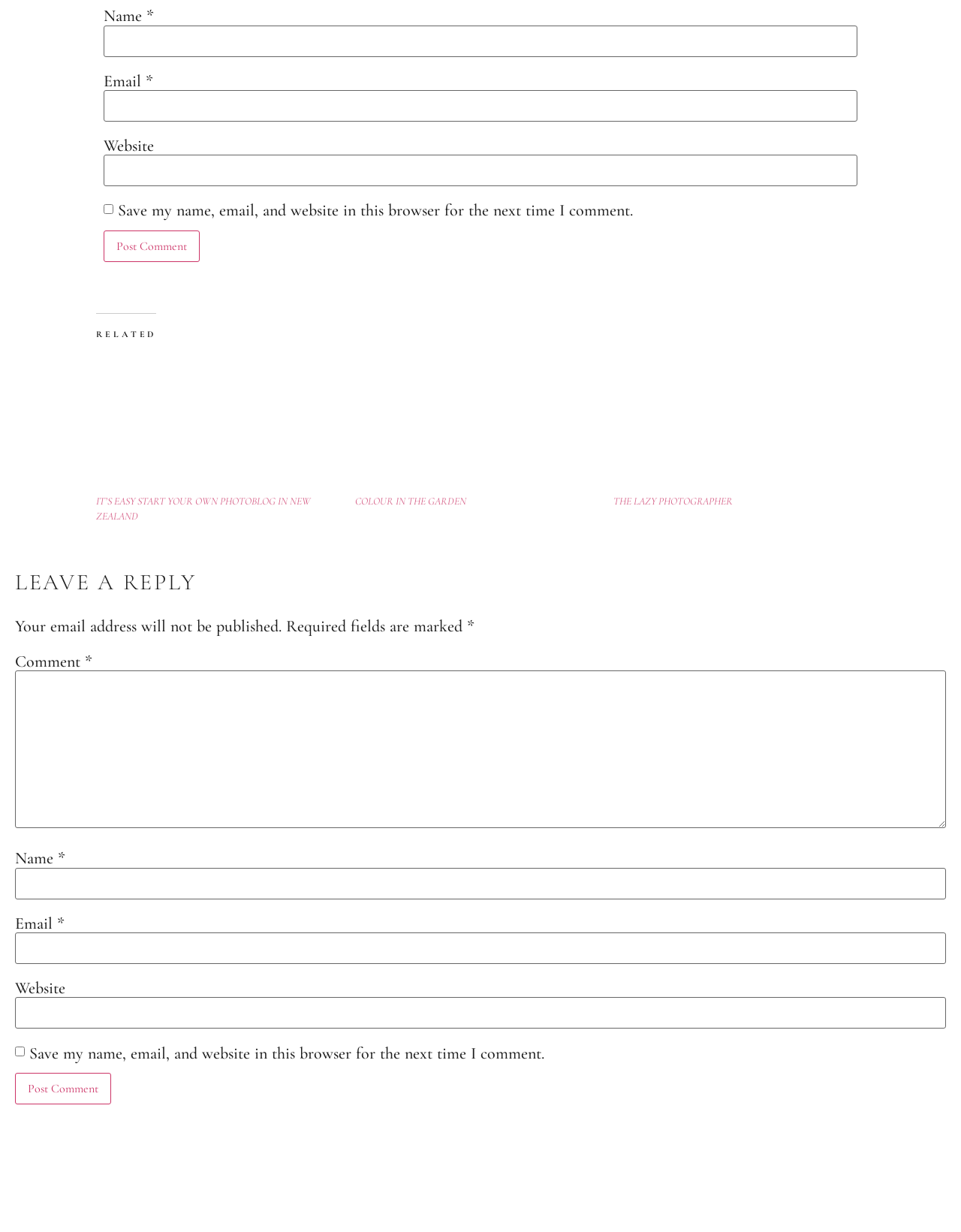Find the bounding box coordinates of the clickable element required to execute the following instruction: "Visit the IT’S EASY START YOUR OWN PHOTOBLOG IN NEW ZEALAND link". Provide the coordinates as four float numbers between 0 and 1, i.e., [left, top, right, bottom].

[0.1, 0.288, 0.354, 0.401]